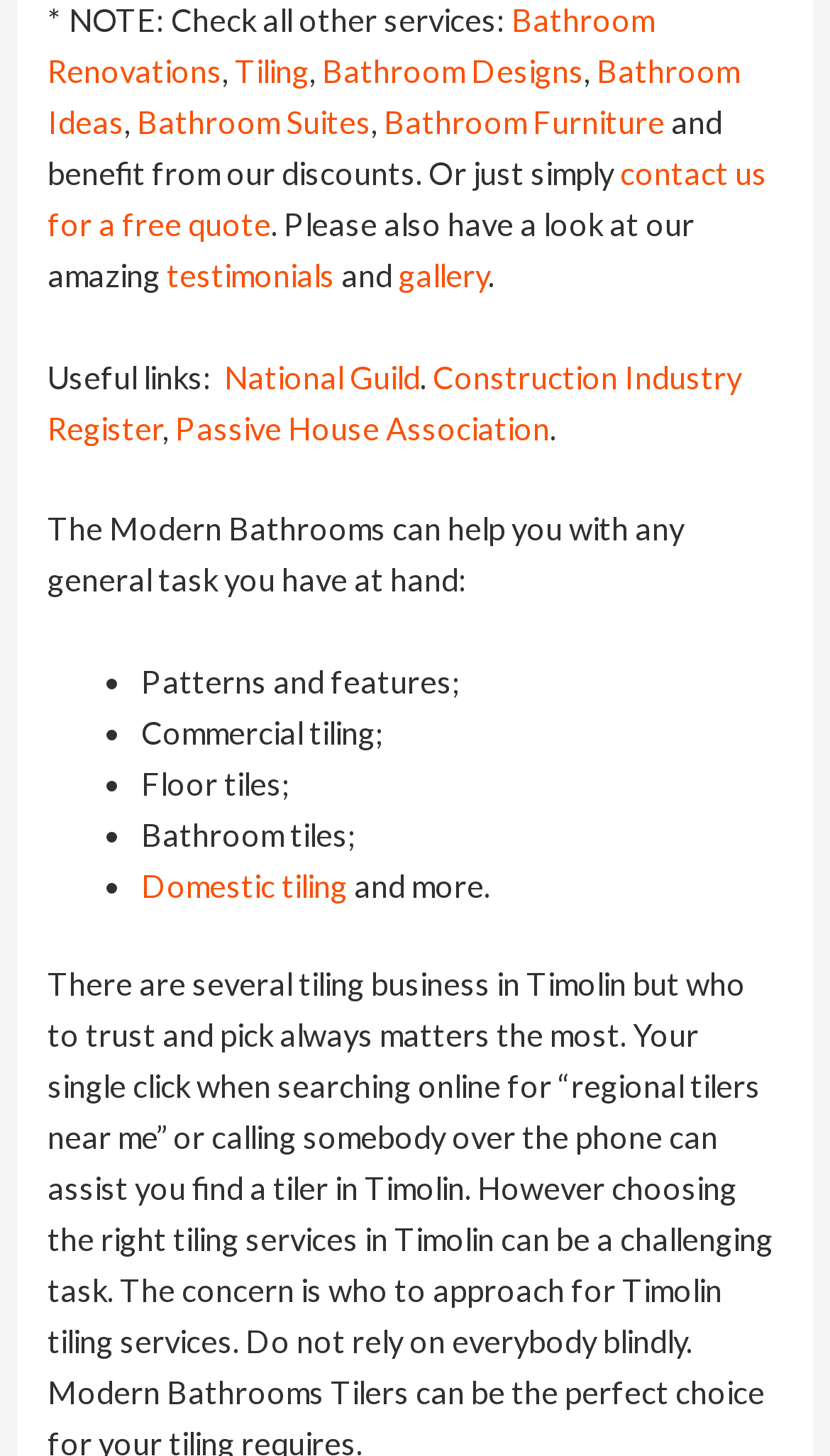Given the description Passive House Association, predict the bounding box coordinates of the UI element. Ensure the coordinates are in the format (top-left x, top-left y, bottom-right x, bottom-right y) and all values are between 0 and 1.

[0.211, 0.282, 0.663, 0.306]